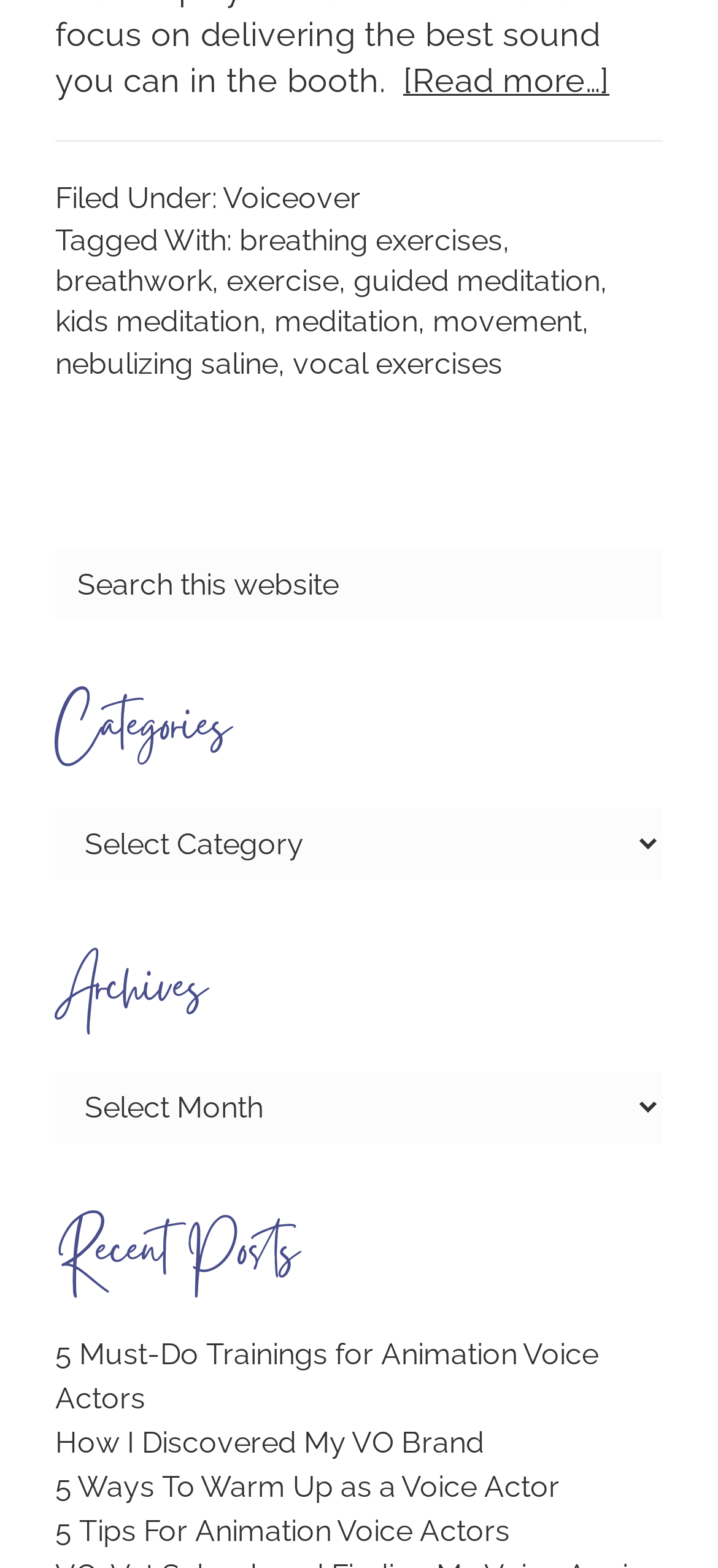Find the bounding box coordinates for the area you need to click to carry out the instruction: "Search this website". The coordinates should be four float numbers between 0 and 1, indicated as [left, top, right, bottom].

[0.077, 0.379, 0.923, 0.423]